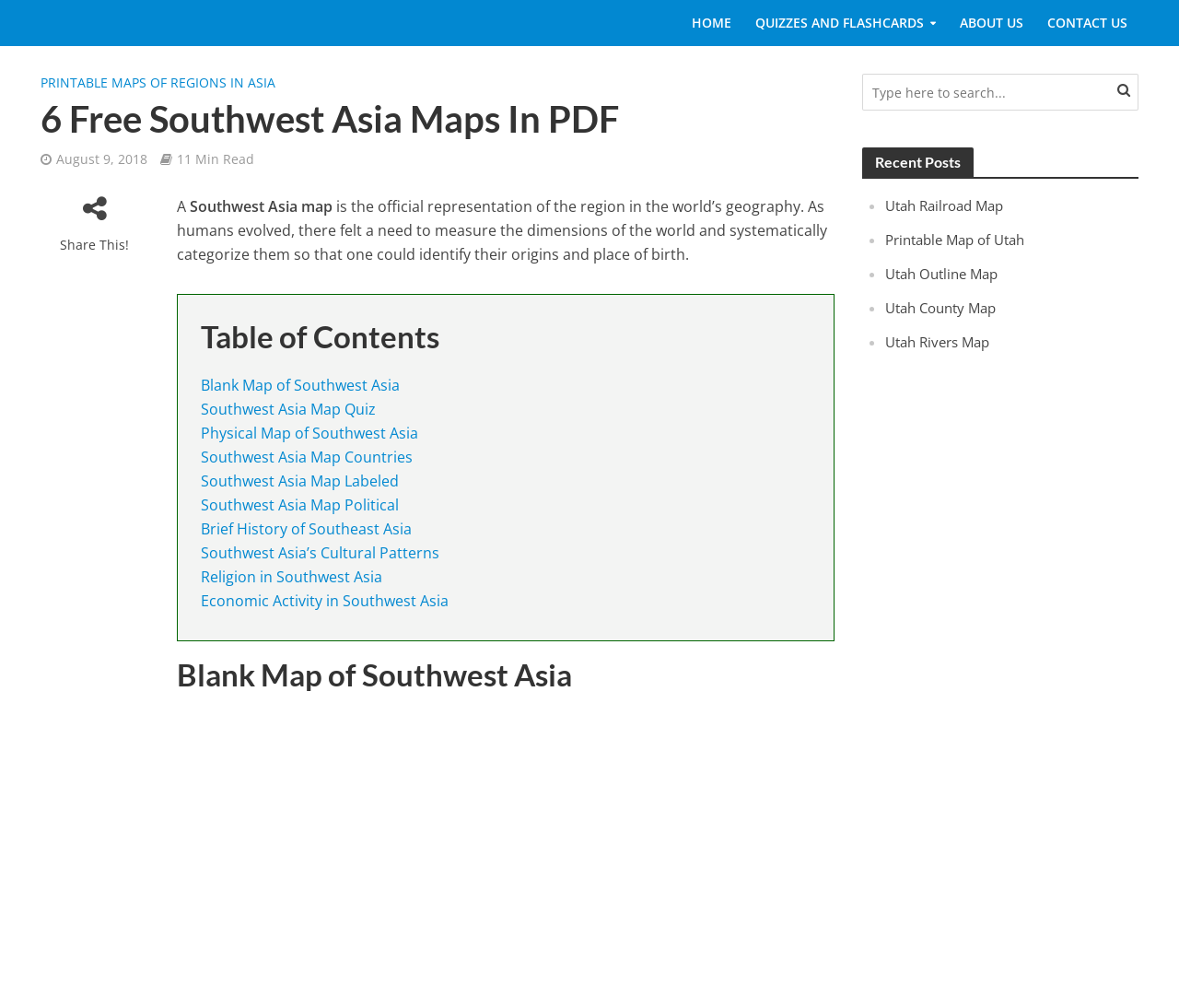Using the provided element description, identify the bounding box coordinates as (top-left x, top-left y, bottom-right x, bottom-right y). Ensure all values are between 0 and 1. Description: Southwest Asia Map Countries

[0.171, 0.443, 0.35, 0.463]